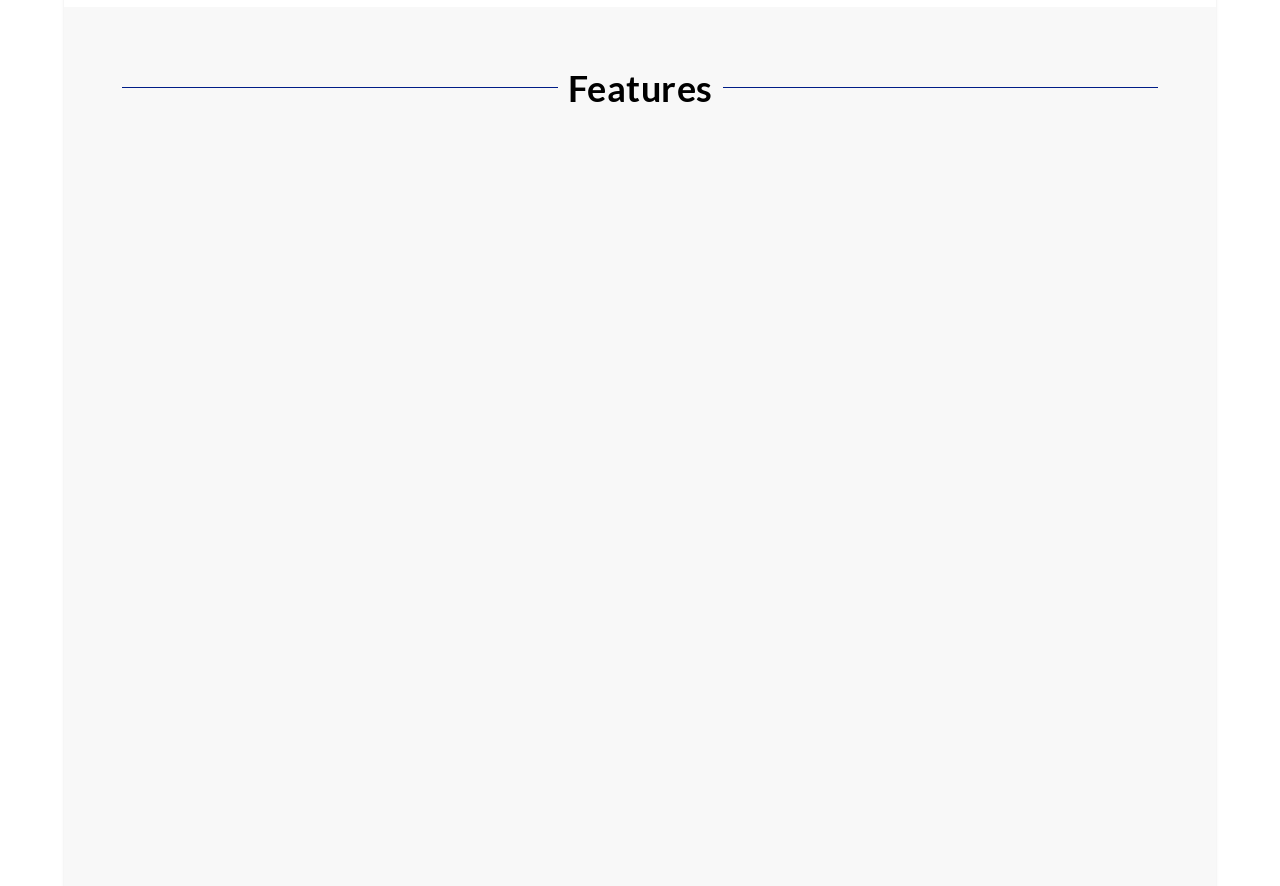Can you show the bounding box coordinates of the region to click on to complete the task described in the instruction: "Check out iDendron"?

[0.664, 0.734, 0.906, 0.952]